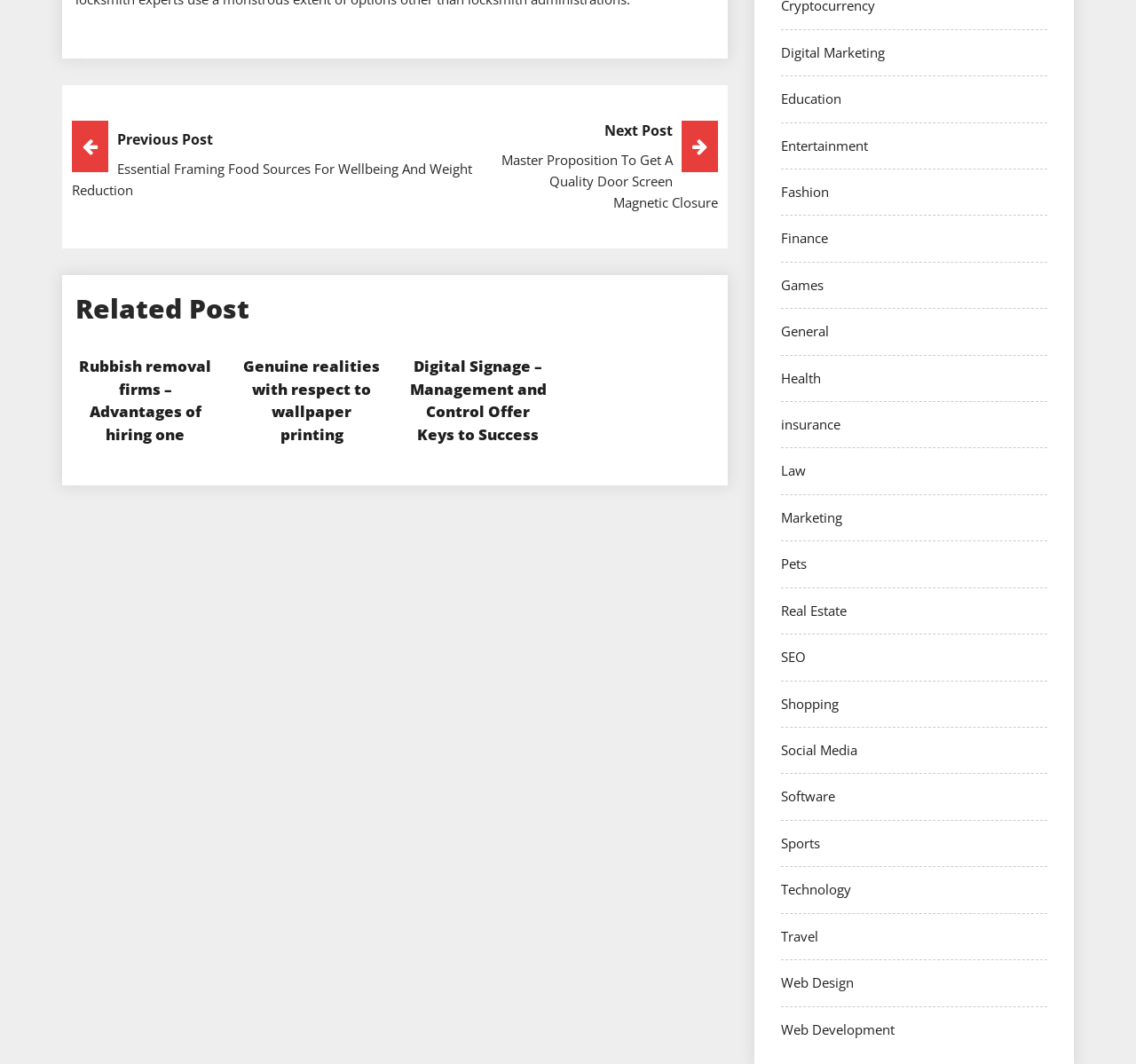Provide the bounding box coordinates of the section that needs to be clicked to accomplish the following instruction: "Read the 'Rubbish removal firms – Advantages of hiring one' article."

[0.066, 0.334, 0.189, 0.419]